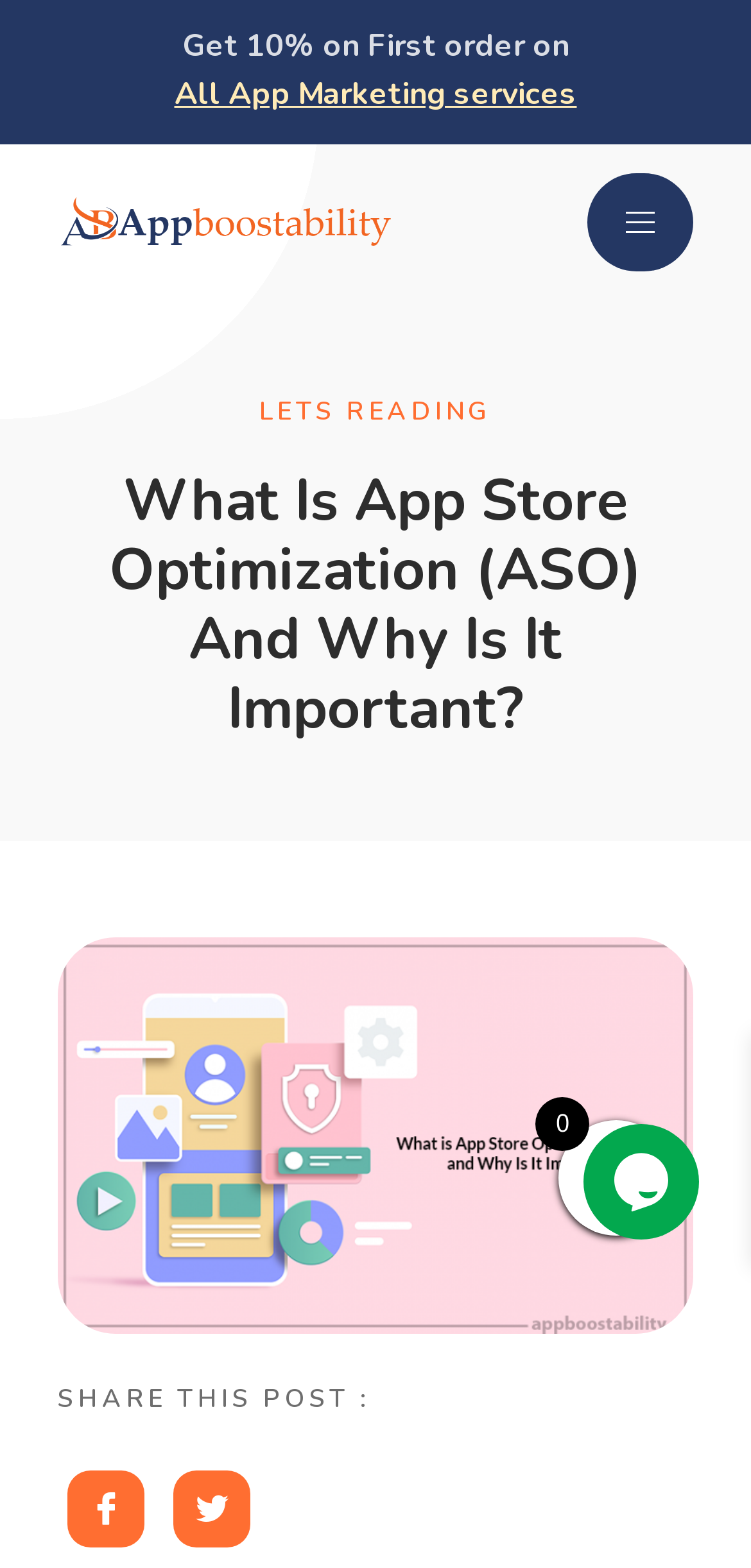Articulate a complete and detailed caption of the webpage elements.

The webpage appears to be an article about App Store Optimization (ASO). At the top, there is a heading that reads "Get 10% on First order on" and another heading that says "All App Marketing services", which is also a clickable link. To the right of these headings, there is a button with a hamburger icon.

Below these elements, there is a prominent heading that says "LETS READING" and another heading that asks "What Is App Store Optimization (ASO) And Why Is It Important?". These headings are positioned near the top-left of the page.

On the right side of the page, there is an image related to App Store Optimization, which takes up a significant portion of the page. Below the image, there is a static text that says "SHARE THIS POST :". 

At the bottom of the page, there are two links, one on the left and one on the right, but their contents are not specified. There are also two iframes, one on the top-right and one on the bottom-left, which appear to be chat widgets.